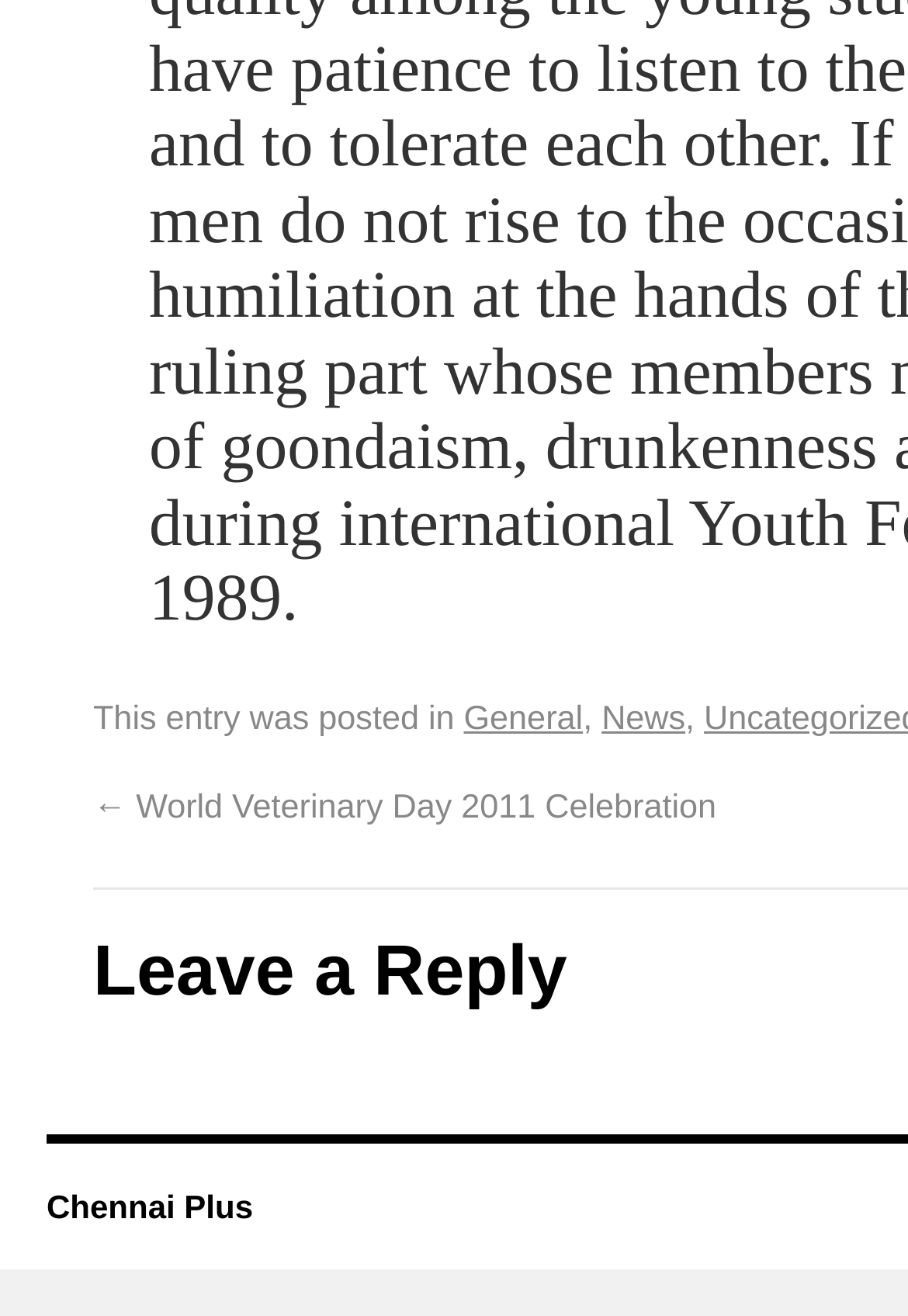What is the direction indicated by the arrow?
Please respond to the question with a detailed and informative answer.

The question can be answered by looking at the text '←' which is an arrow pointing to the left, indicating the direction.